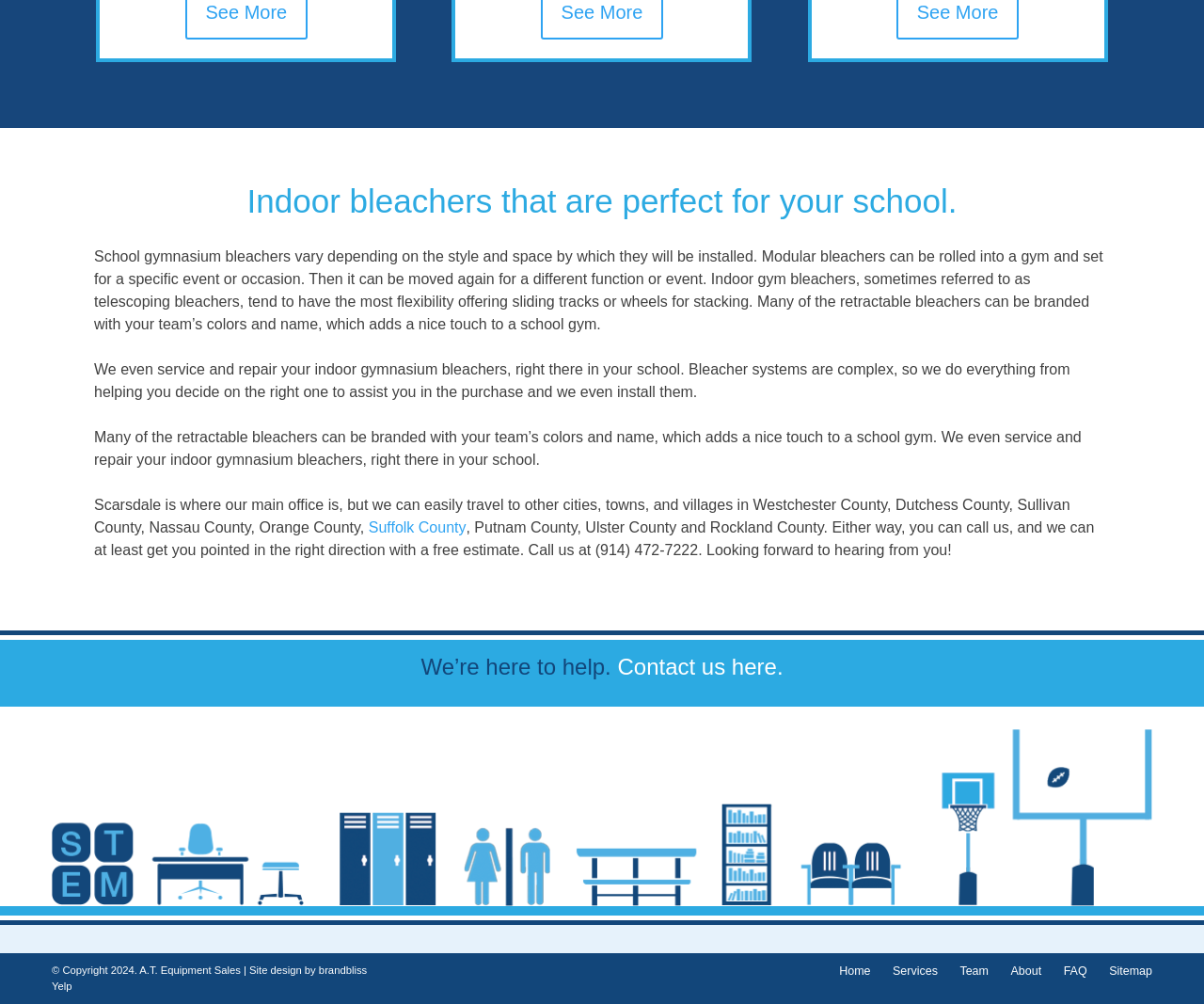What type of equipment is being discussed?
Kindly give a detailed and elaborate answer to the question.

The webpage is discussing indoor bleachers that are perfect for schools, and it provides information about the different types of bleachers, their features, and the services offered by the company.